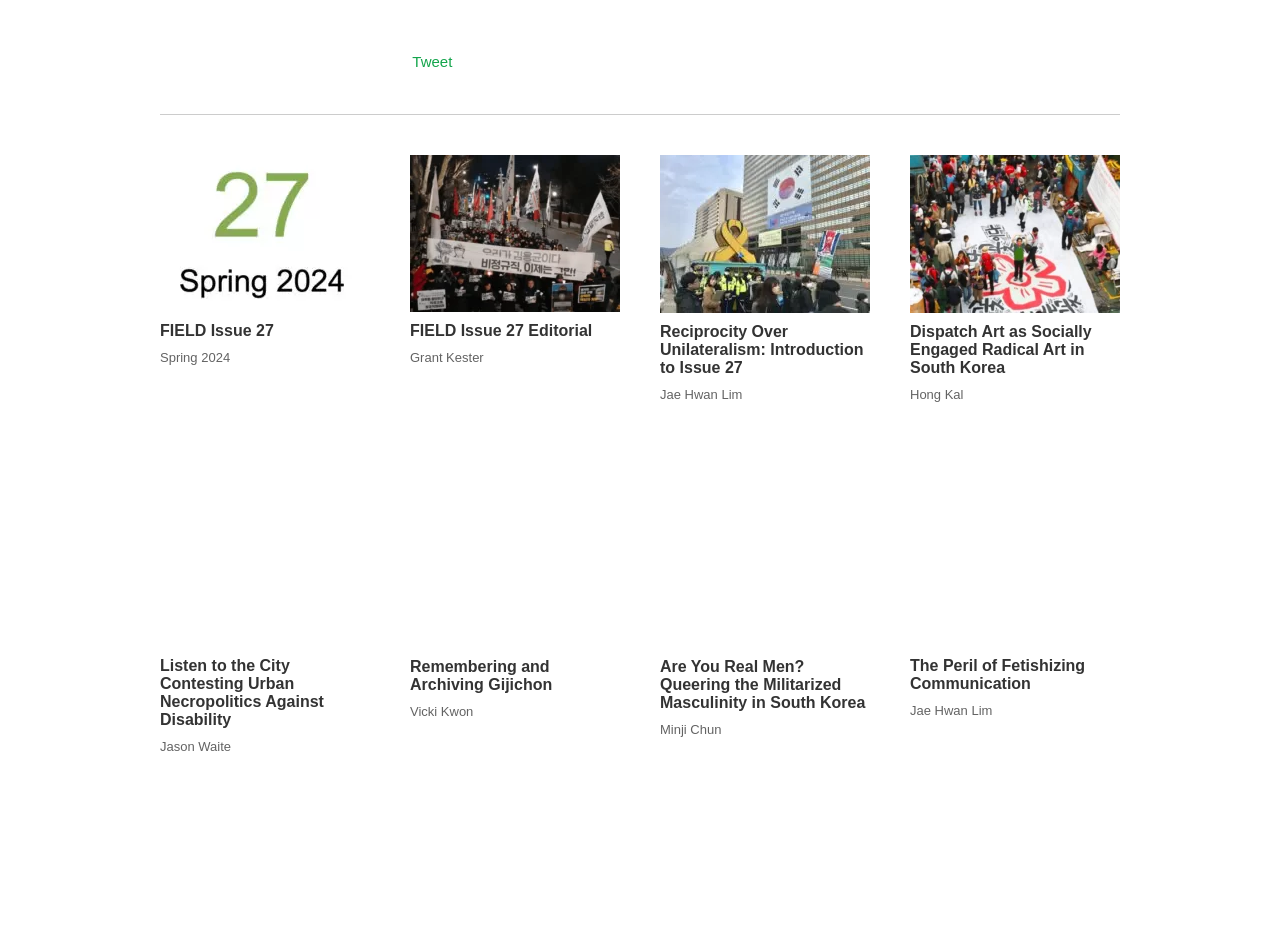How many articles are listed on this webpage?
Using the image as a reference, give a one-word or short phrase answer.

7